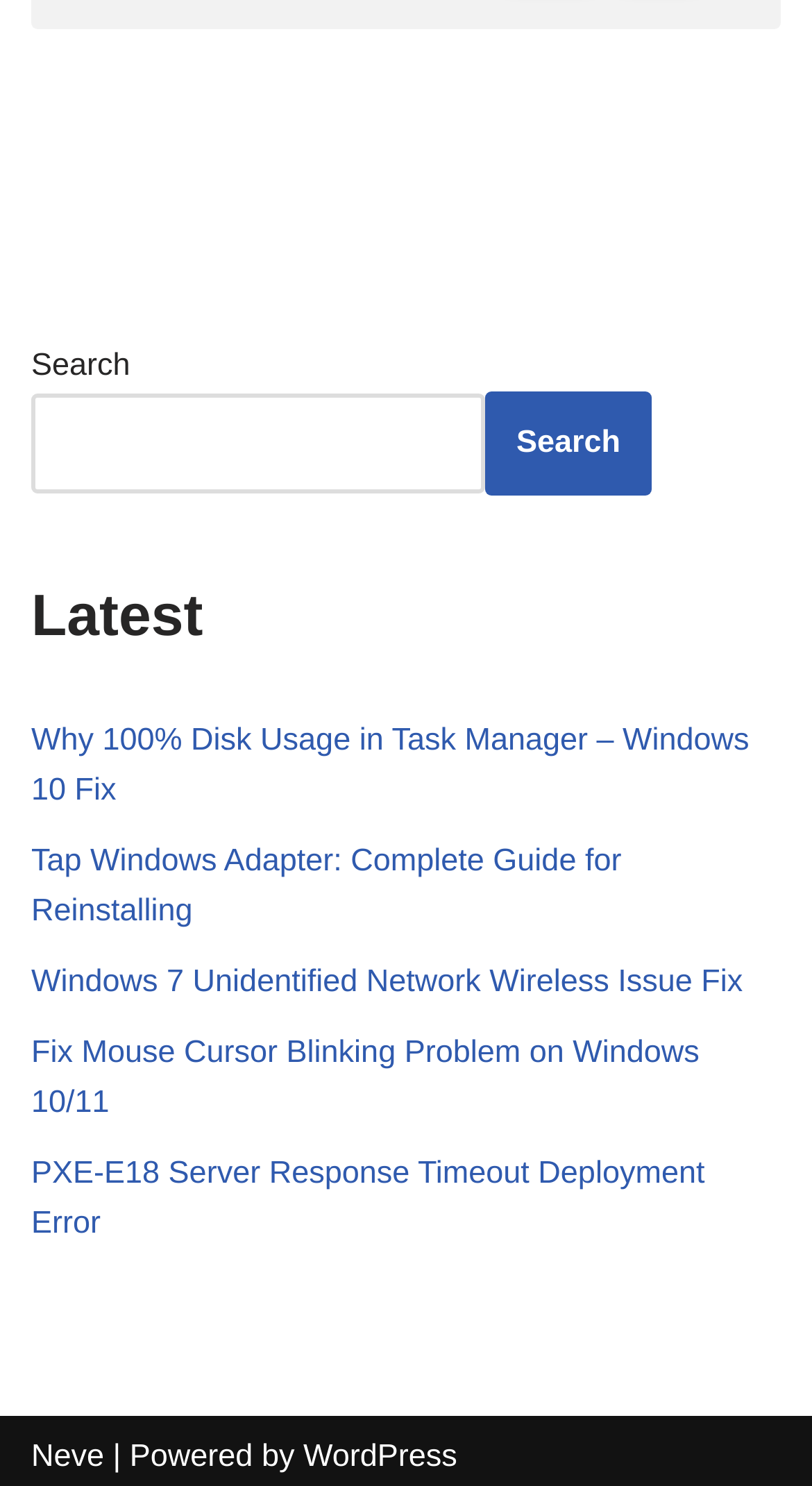How many links are there below the 'Latest' heading?
Answer briefly with a single word or phrase based on the image.

5